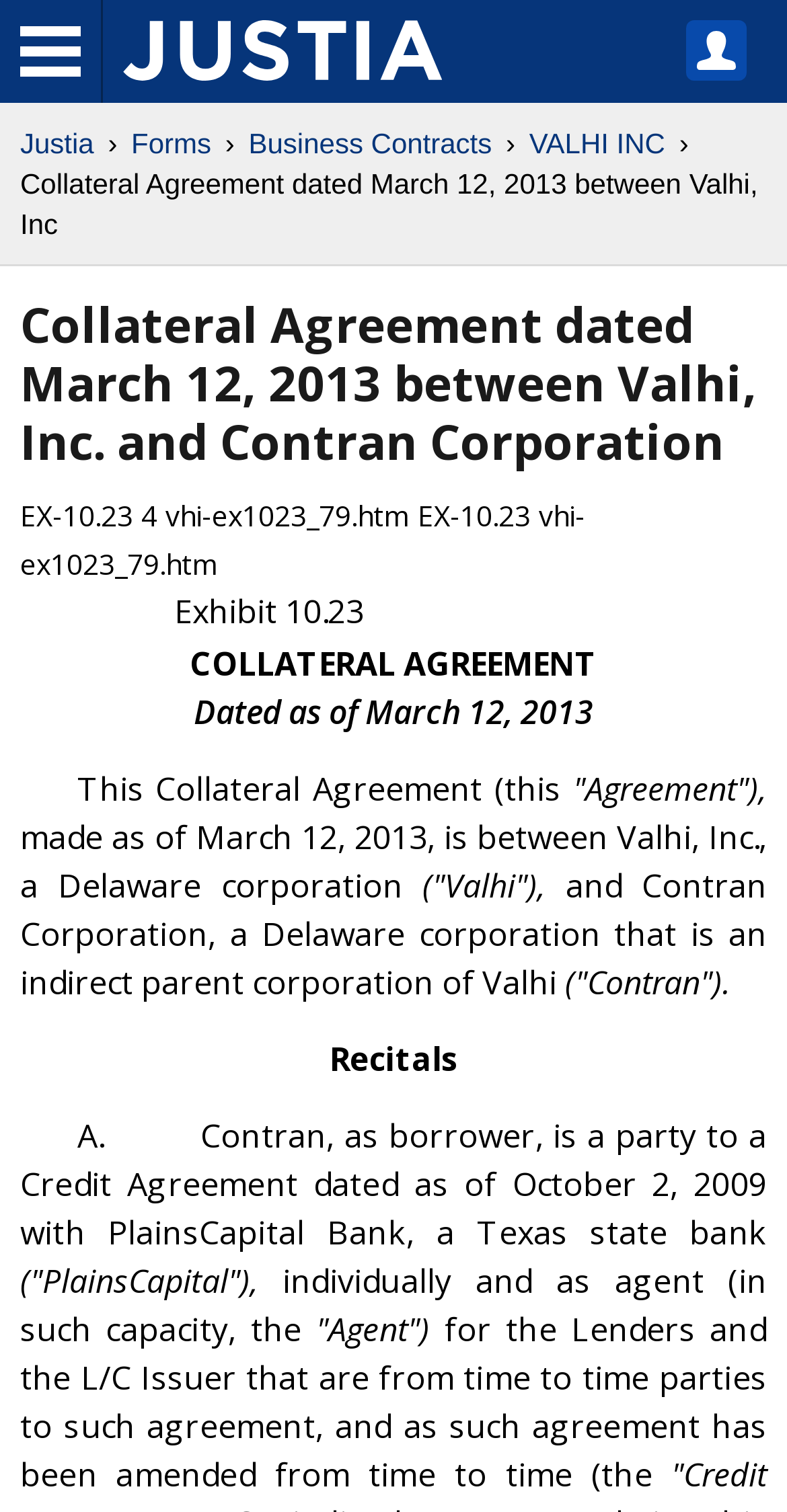What is the credit agreement related to?
Based on the image, please offer an in-depth response to the question.

According to the text 'Contran, as borrower, is a party to a Credit Agreement dated as of October 2, 2009 with PlainsCapital Bank, a Texas state bank', the credit agreement is related to PlainsCapital Bank.